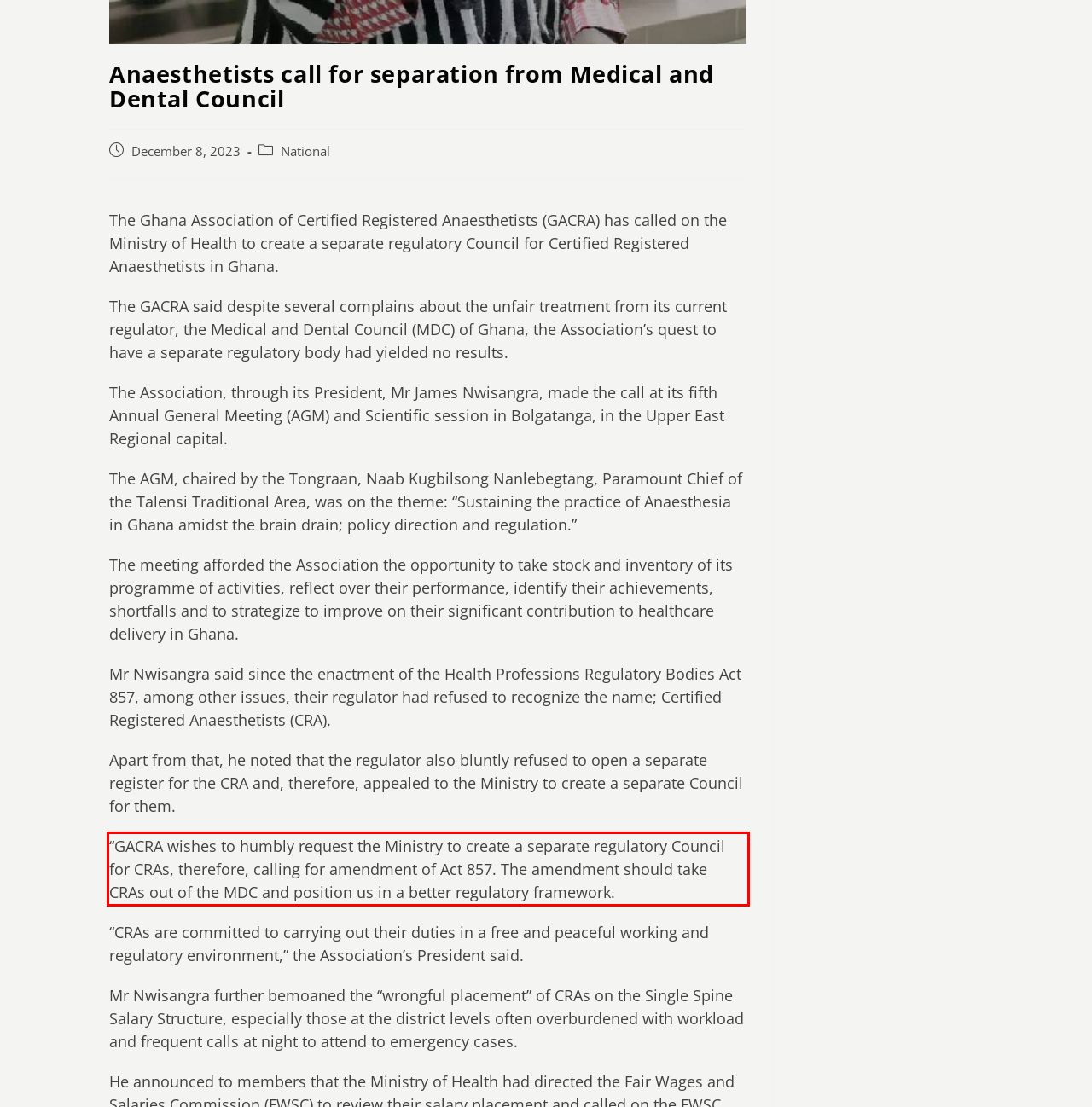You have a screenshot of a webpage with a red bounding box. Use OCR to generate the text contained within this red rectangle.

“GACRA wishes to humbly request the Ministry to create a separate regulatory Council for CRAs, therefore, calling for amendment of Act 857. The amendment should take CRAs out of the MDC and position us in a better regulatory framework.